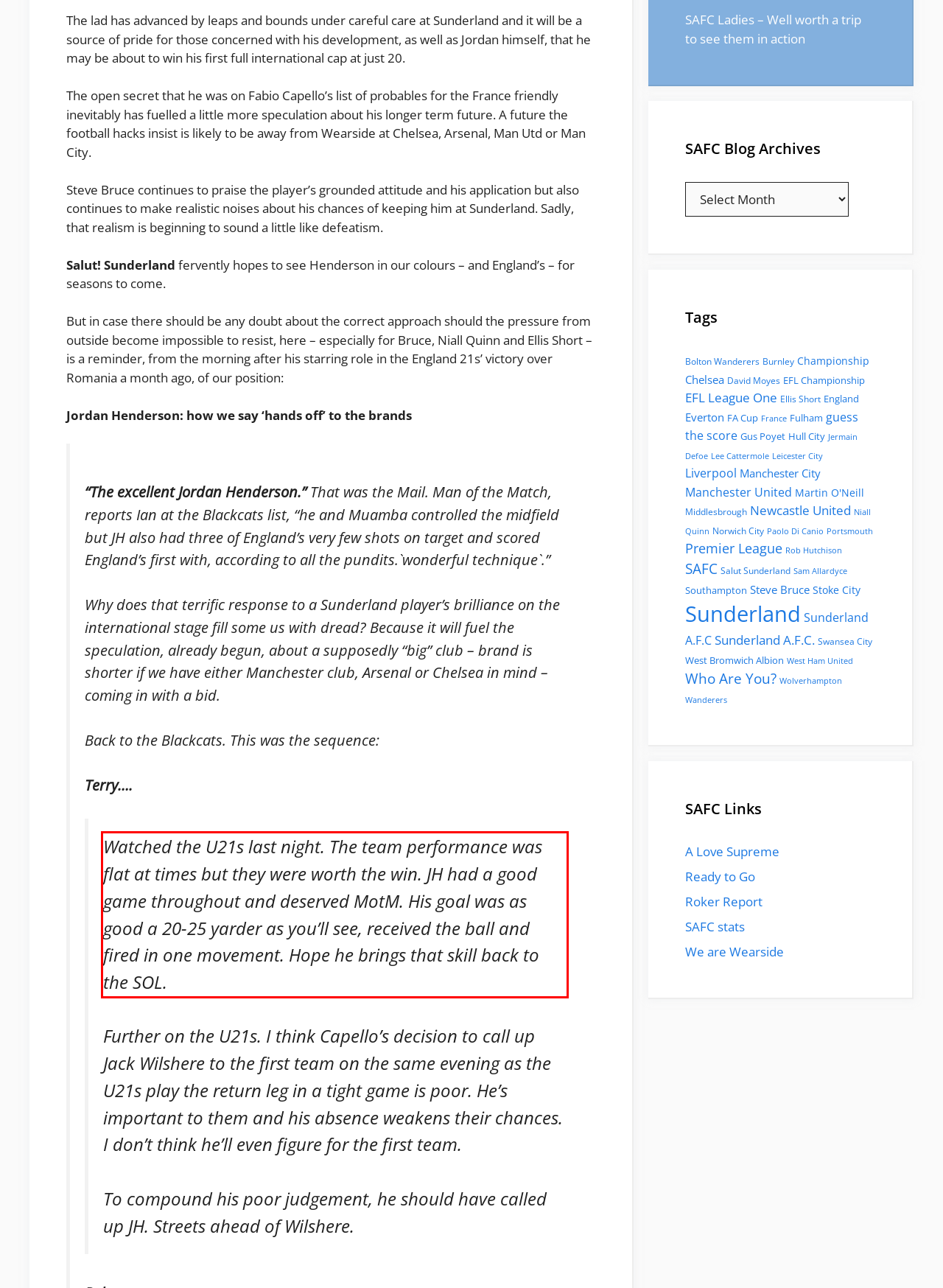Please analyze the provided webpage screenshot and perform OCR to extract the text content from the red rectangle bounding box.

Watched the U21s last night. The team performance was flat at times but they were worth the win. JH had a good game throughout and deserved MotM. His goal was as good a 20-25 yarder as you’ll see, received the ball and fired in one movement. Hope he brings that skill back to the SOL.